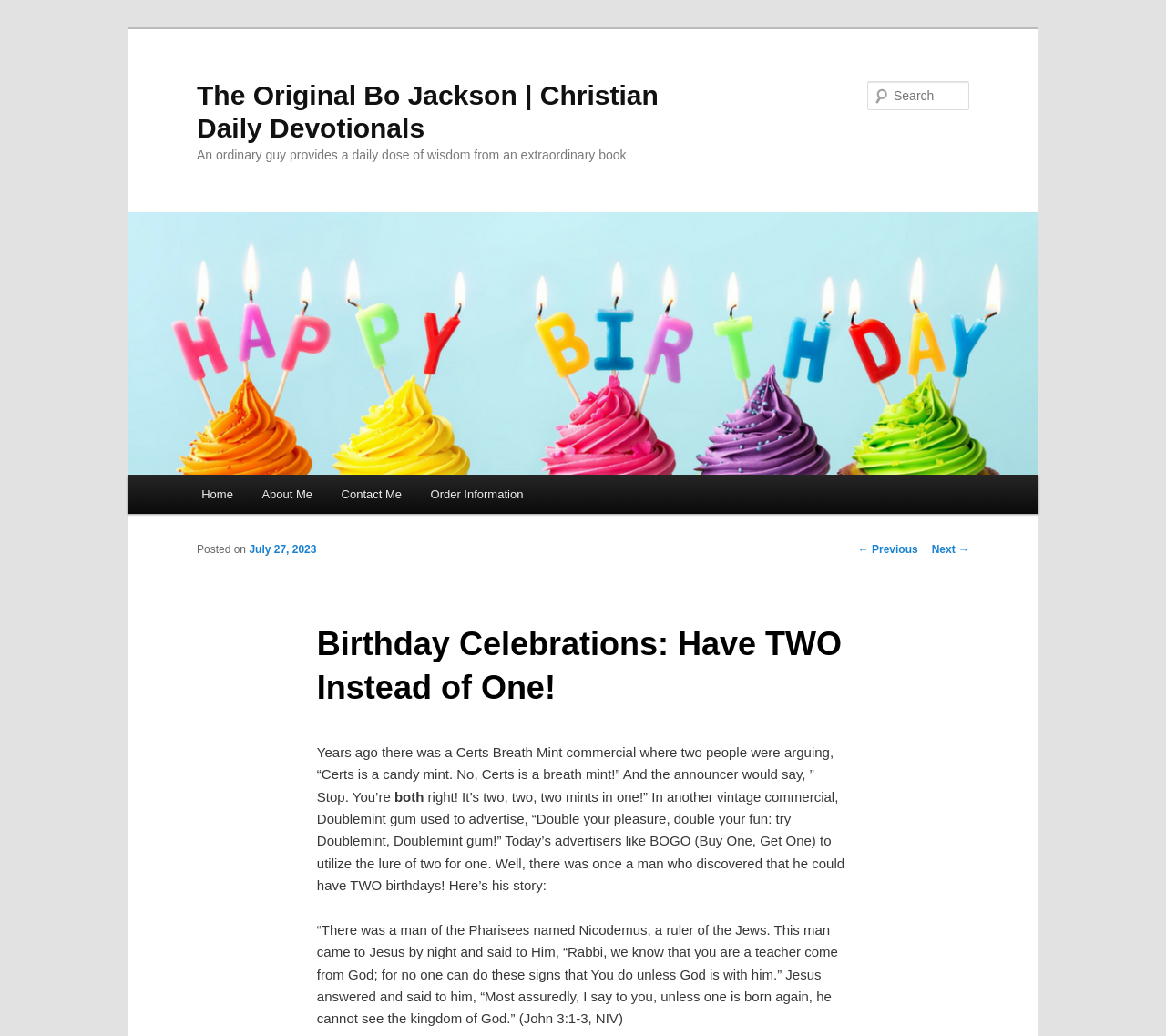Bounding box coordinates are specified in the format (top-left x, top-left y, bottom-right x, bottom-right y). All values are floating point numbers bounded between 0 and 1. Please provide the bounding box coordinate of the region this sentence describes: Home

[0.16, 0.458, 0.212, 0.496]